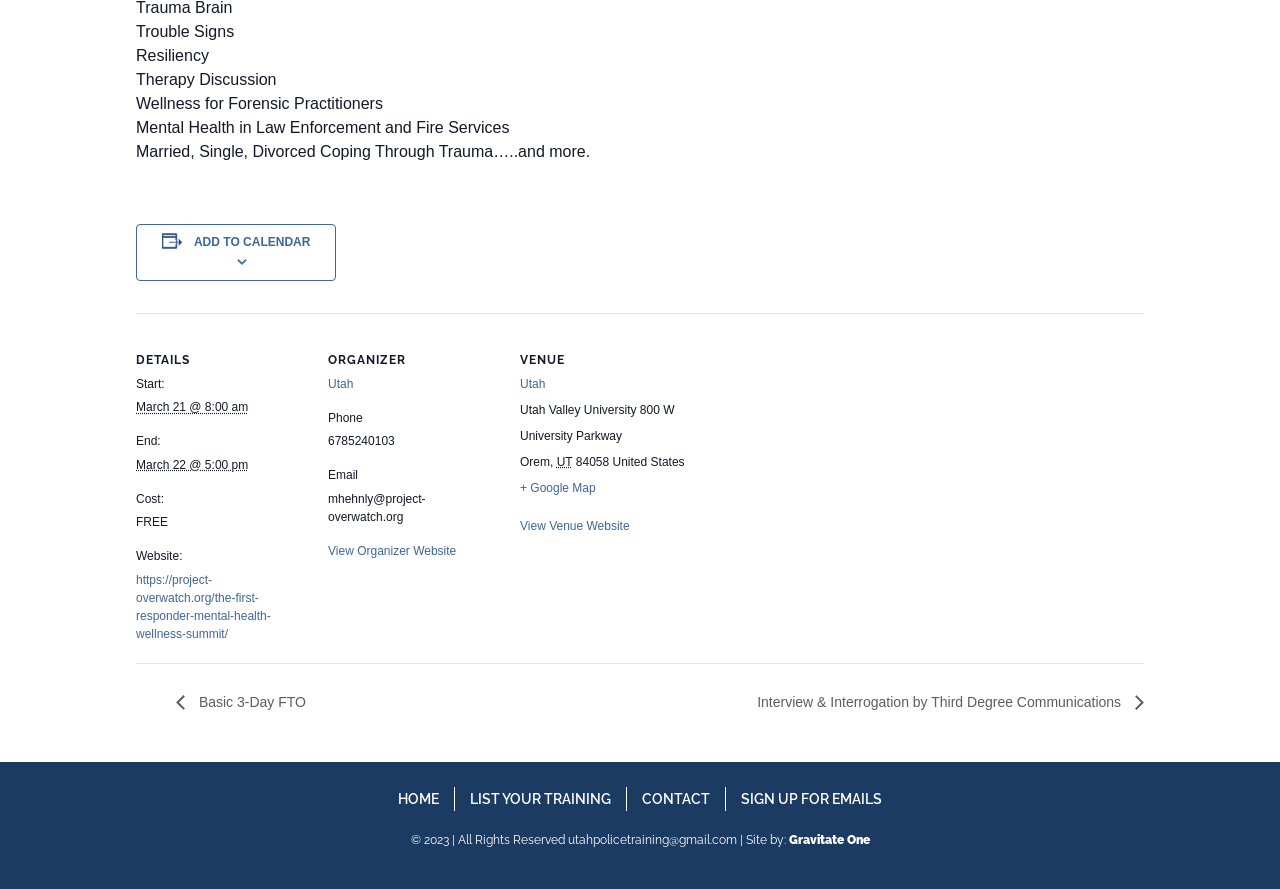What is the start date of the event?
Please provide a single word or phrase as your answer based on the image.

March 21, 2024